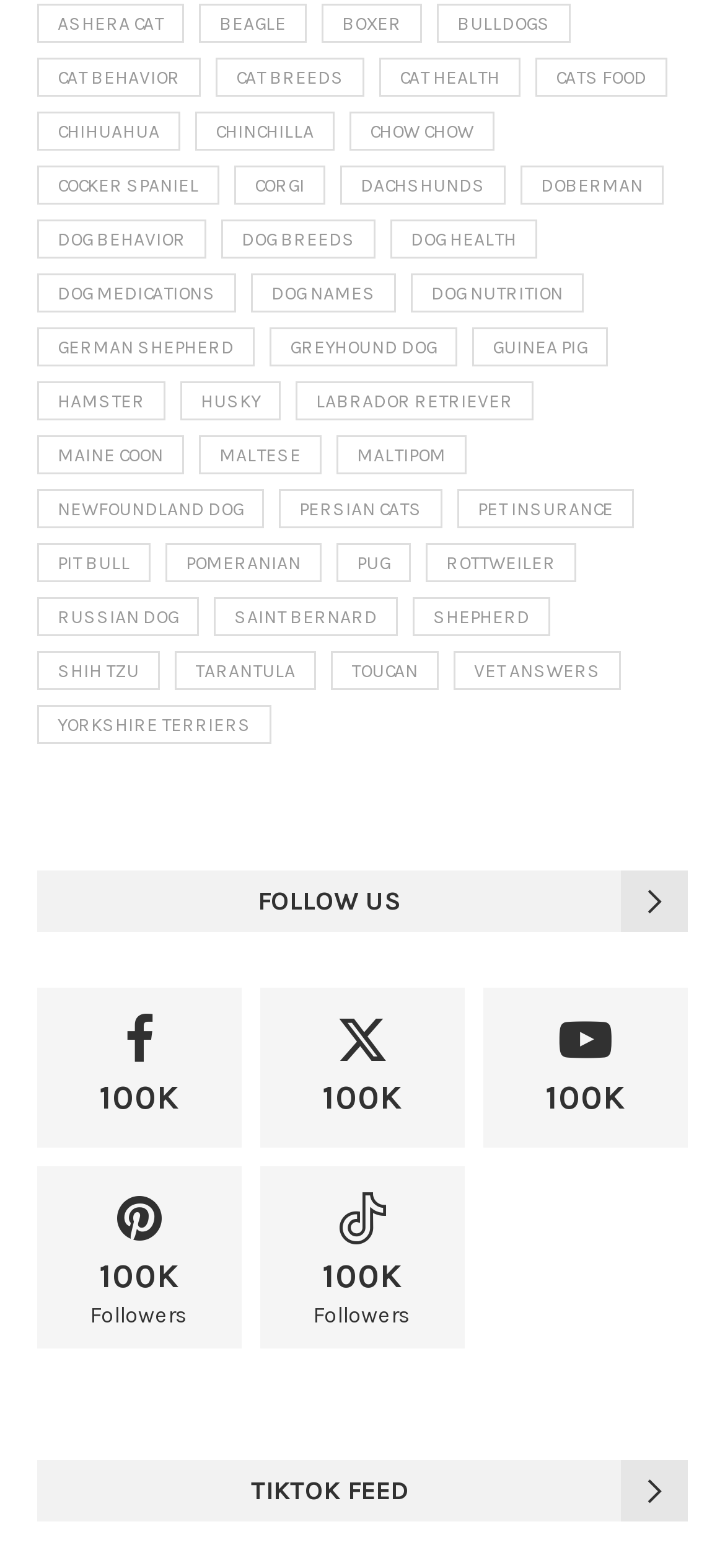Please mark the bounding box coordinates of the area that should be clicked to carry out the instruction: "view Bulldog breeds".

[0.603, 0.002, 0.787, 0.027]